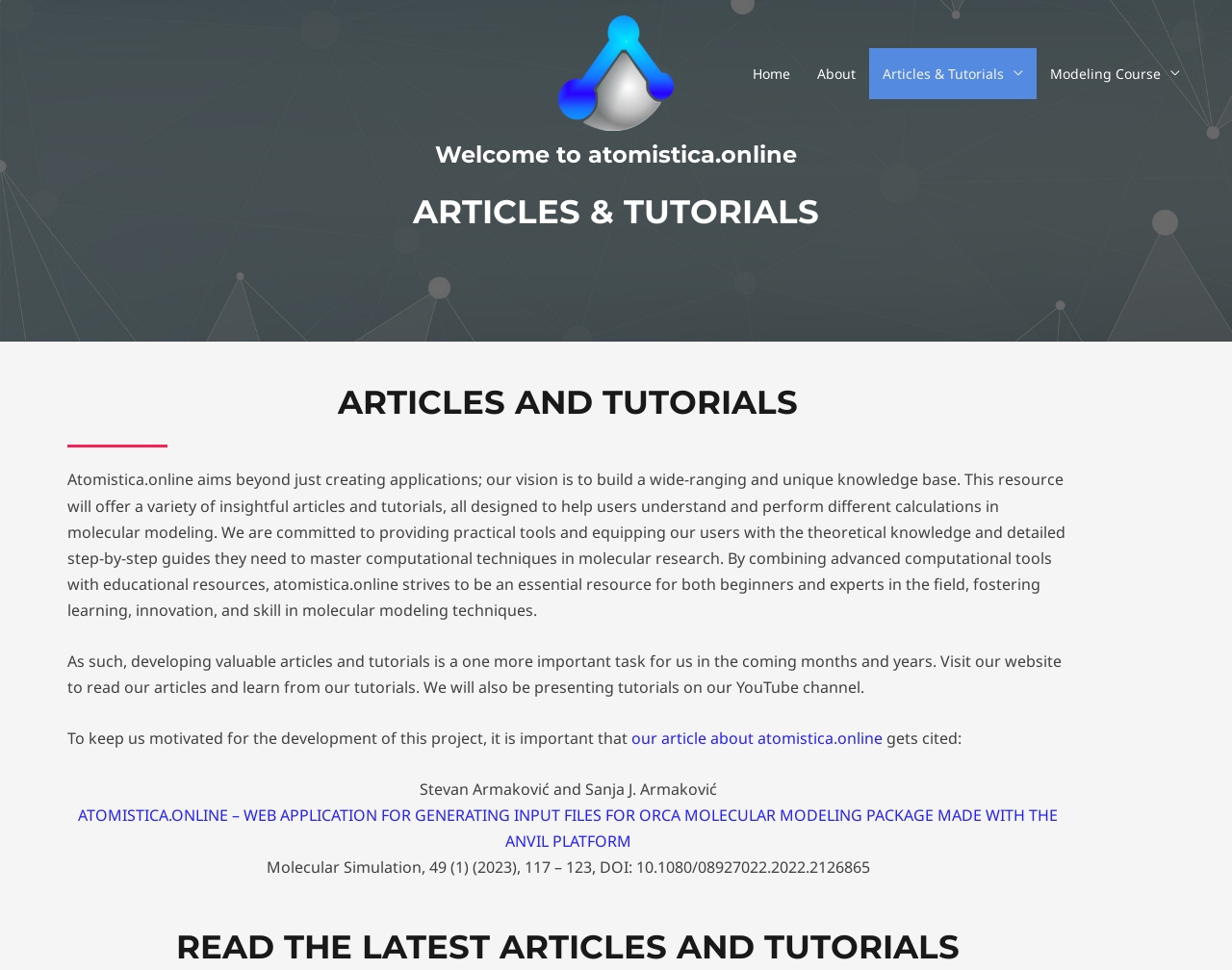What is the name of the authors cited in the article?
Look at the screenshot and give a one-word or phrase answer.

Stevan Armaković and Sanja J. Armaković